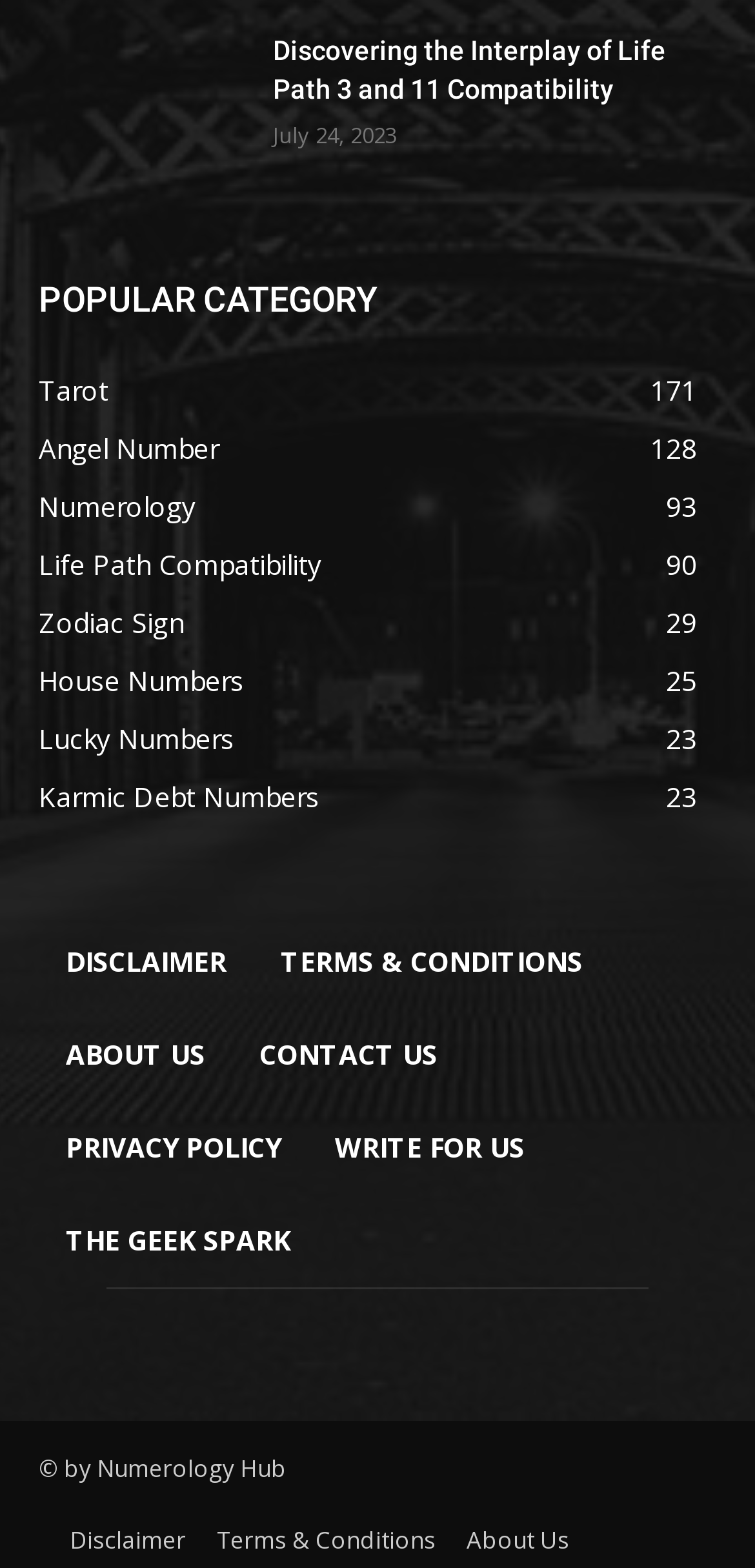What is the category of the links below the heading 'POPULAR CATEGORY'?
Give a thorough and detailed response to the question.

The links below the heading 'POPULAR CATEGORY' have titles such as 'Tarot 171', 'Angel Number 128', 'Numerology 93', and 'Life Path Compatibility 90', which suggest that the category is related to numerology and astrology.